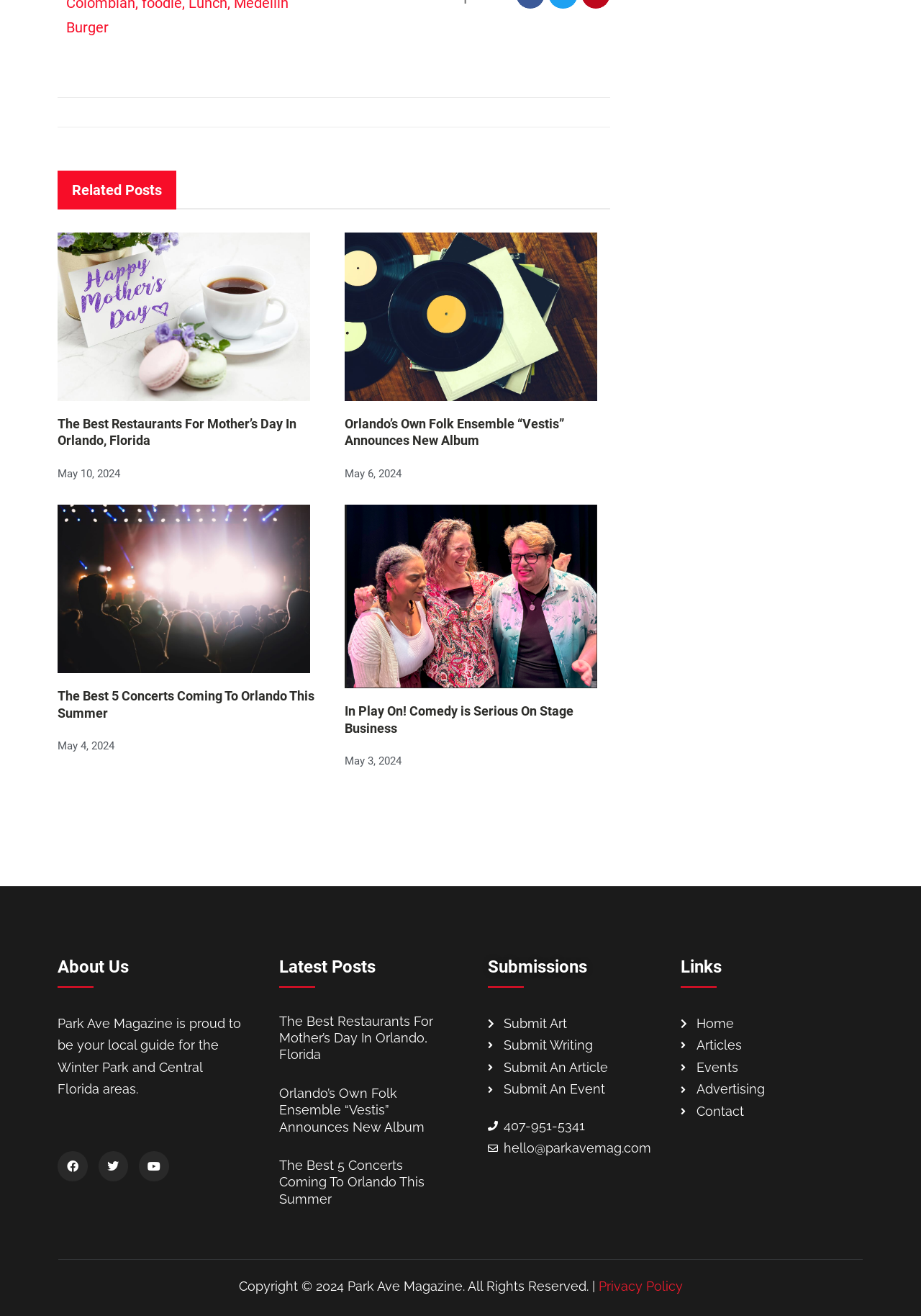Can you show the bounding box coordinates of the region to click on to complete the task described in the instruction: "Read about JDLT being climate positive"?

None